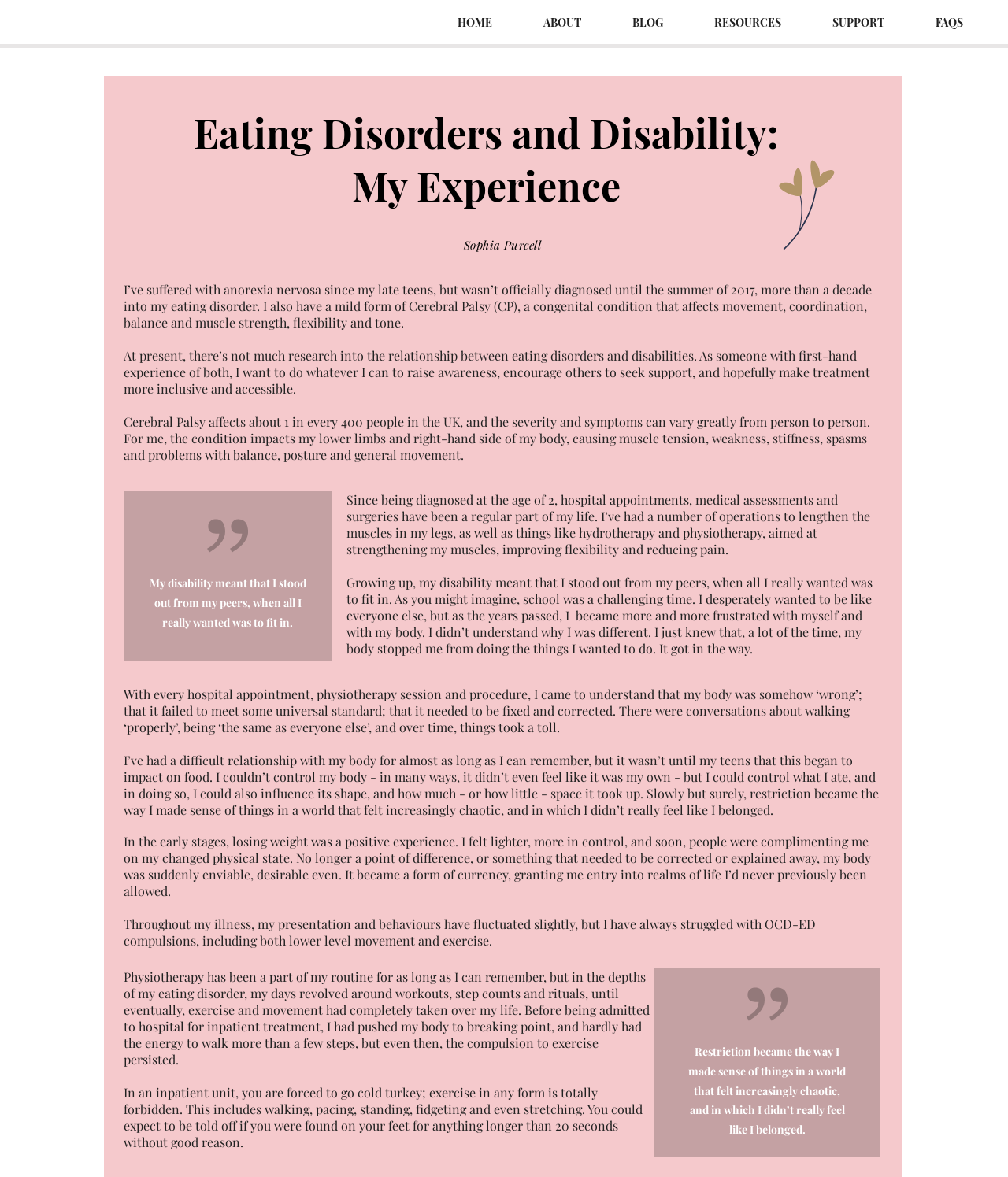Identify the bounding box for the described UI element: "RESOURCES".

[0.683, 0.003, 0.8, 0.036]